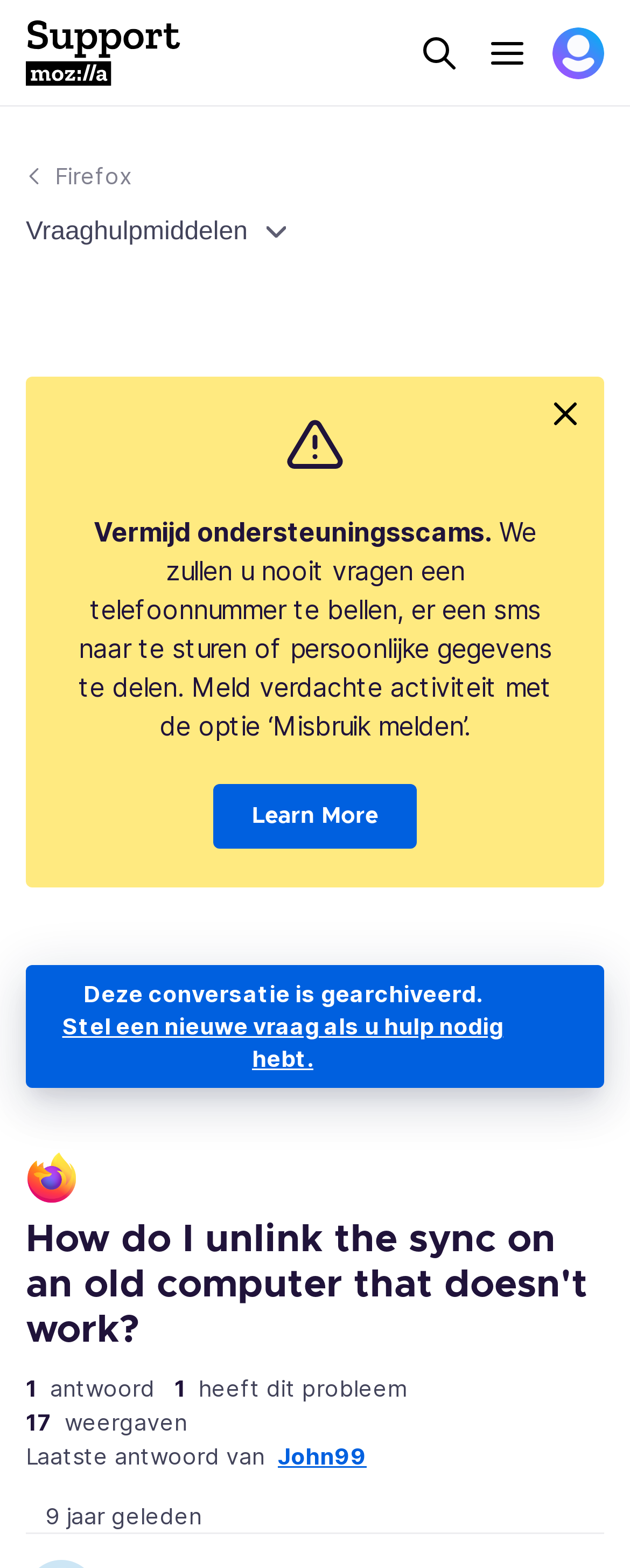Identify and provide the bounding box coordinates of the UI element described: "Learn More". The coordinates should be formatted as [left, top, right, bottom], with each number being a float between 0 and 1.

[0.338, 0.5, 0.662, 0.541]